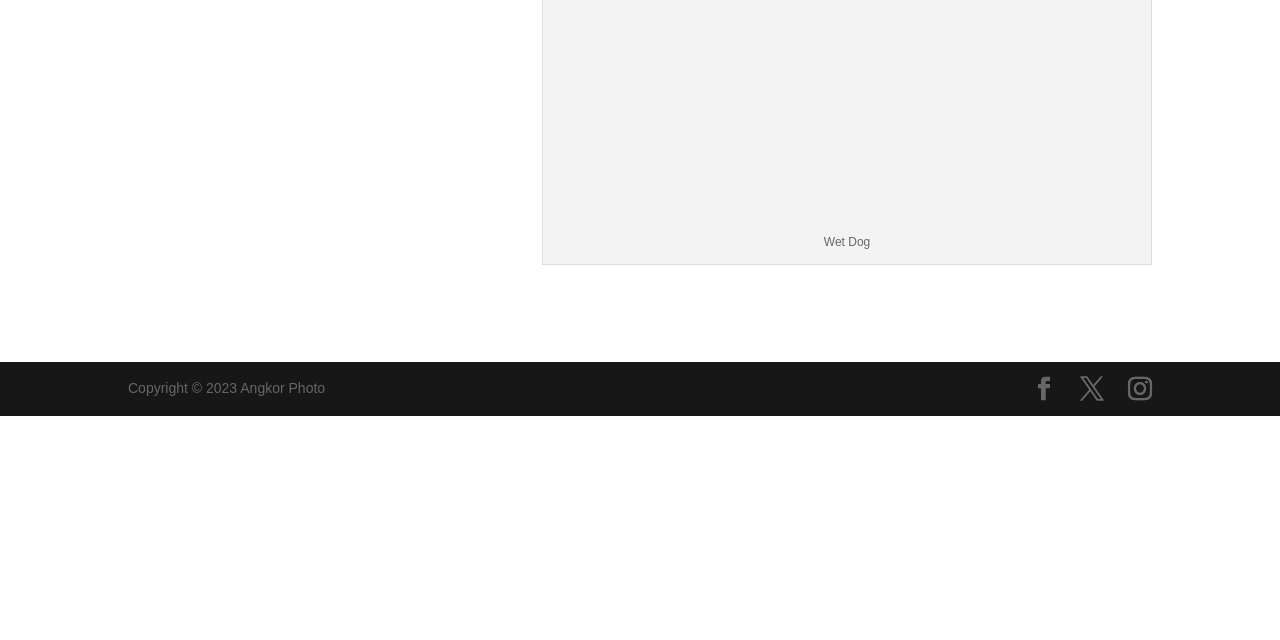Provide the bounding box coordinates of the UI element this sentence describes: "X".

[0.844, 0.589, 0.863, 0.629]